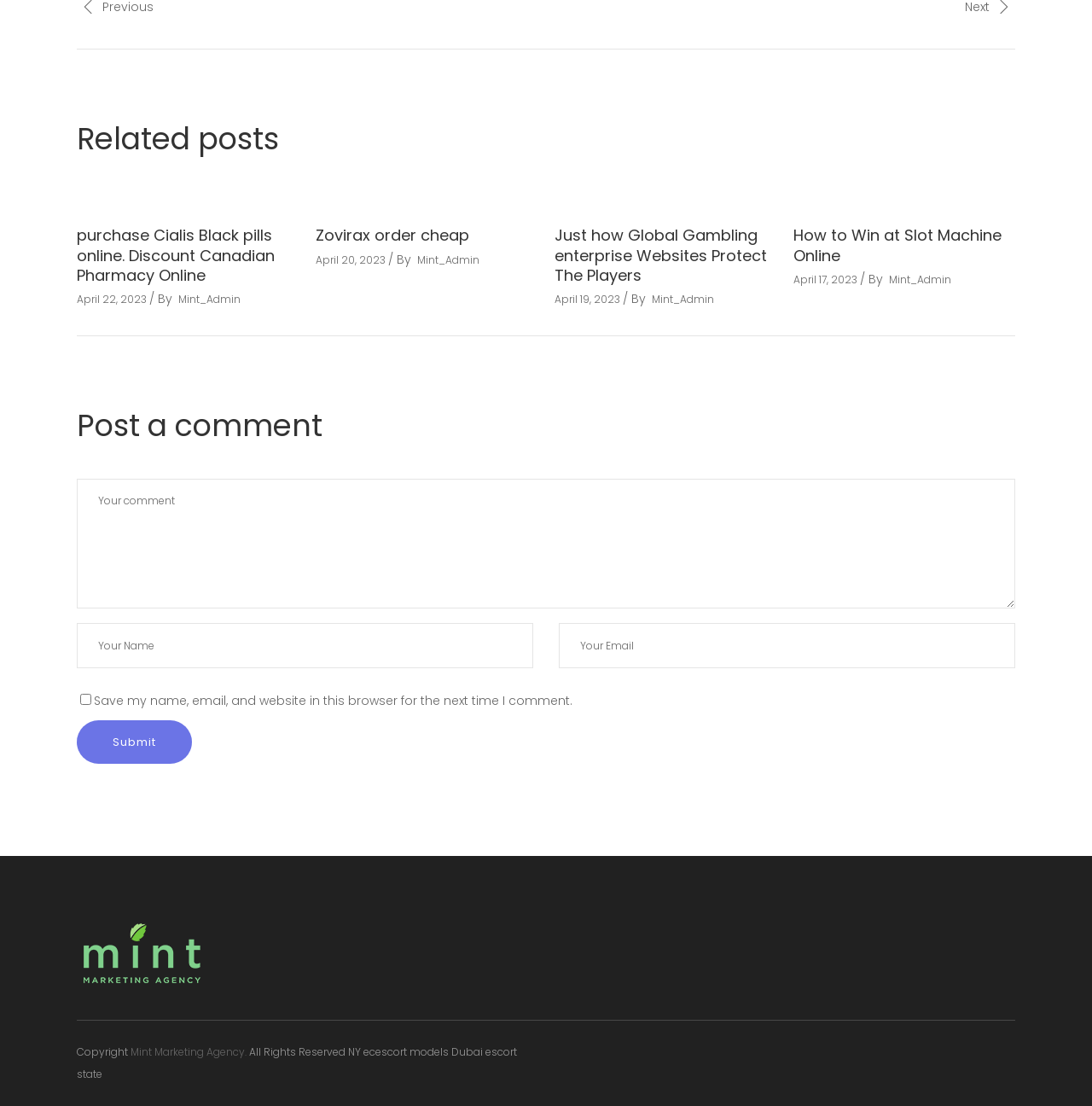Identify the bounding box coordinates for the element you need to click to achieve the following task: "Click the 'Submit' button". The coordinates must be four float values ranging from 0 to 1, formatted as [left, top, right, bottom].

[0.07, 0.651, 0.176, 0.691]